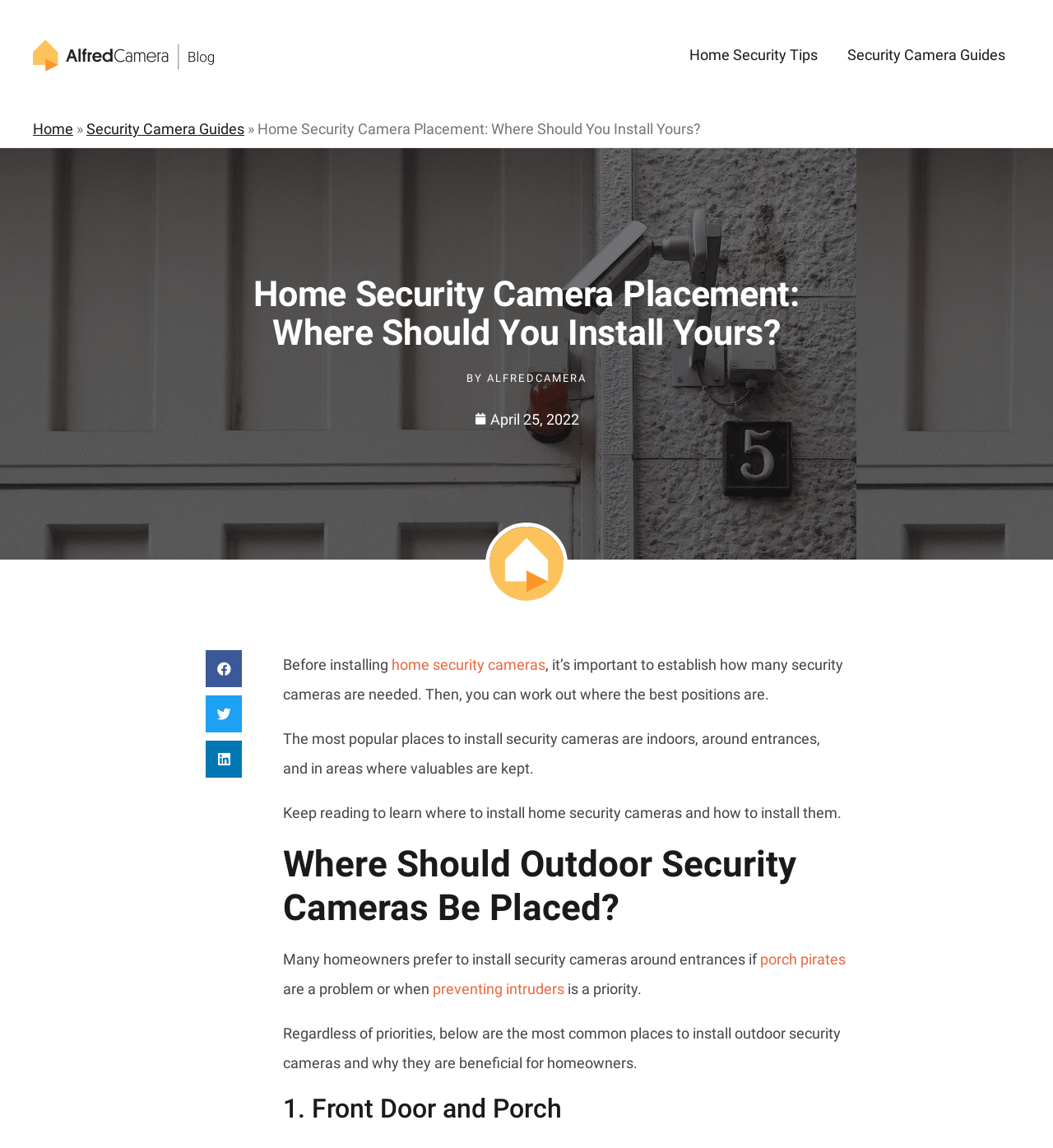Identify the bounding box coordinates of the clickable region to carry out the given instruction: "Learn about security camera guides".

[0.082, 0.105, 0.232, 0.12]